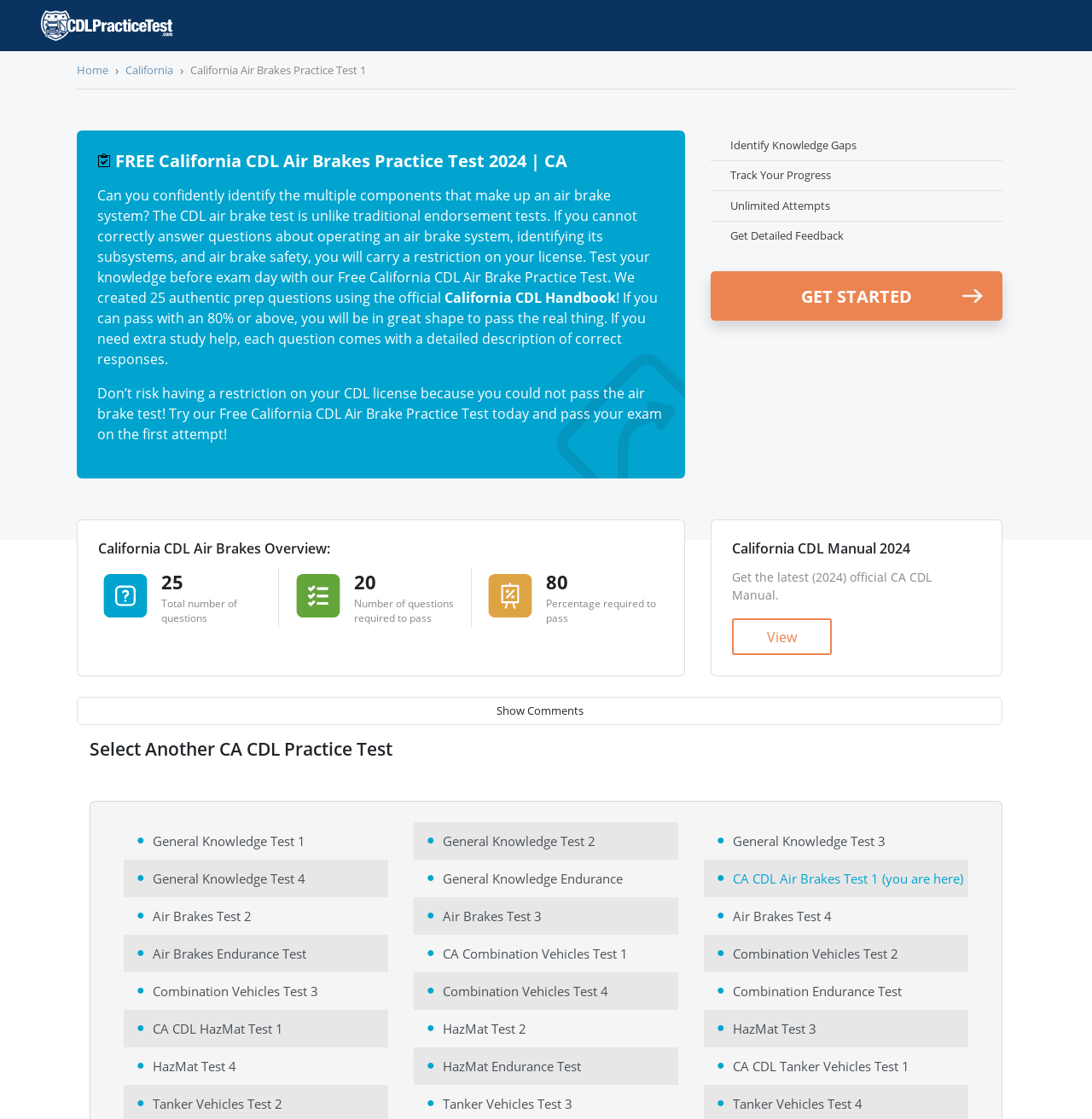Find the bounding box coordinates for the UI element whose description is: "+34 943 593 000". The coordinates should be four float numbers between 0 and 1, in the format [left, top, right, bottom].

None